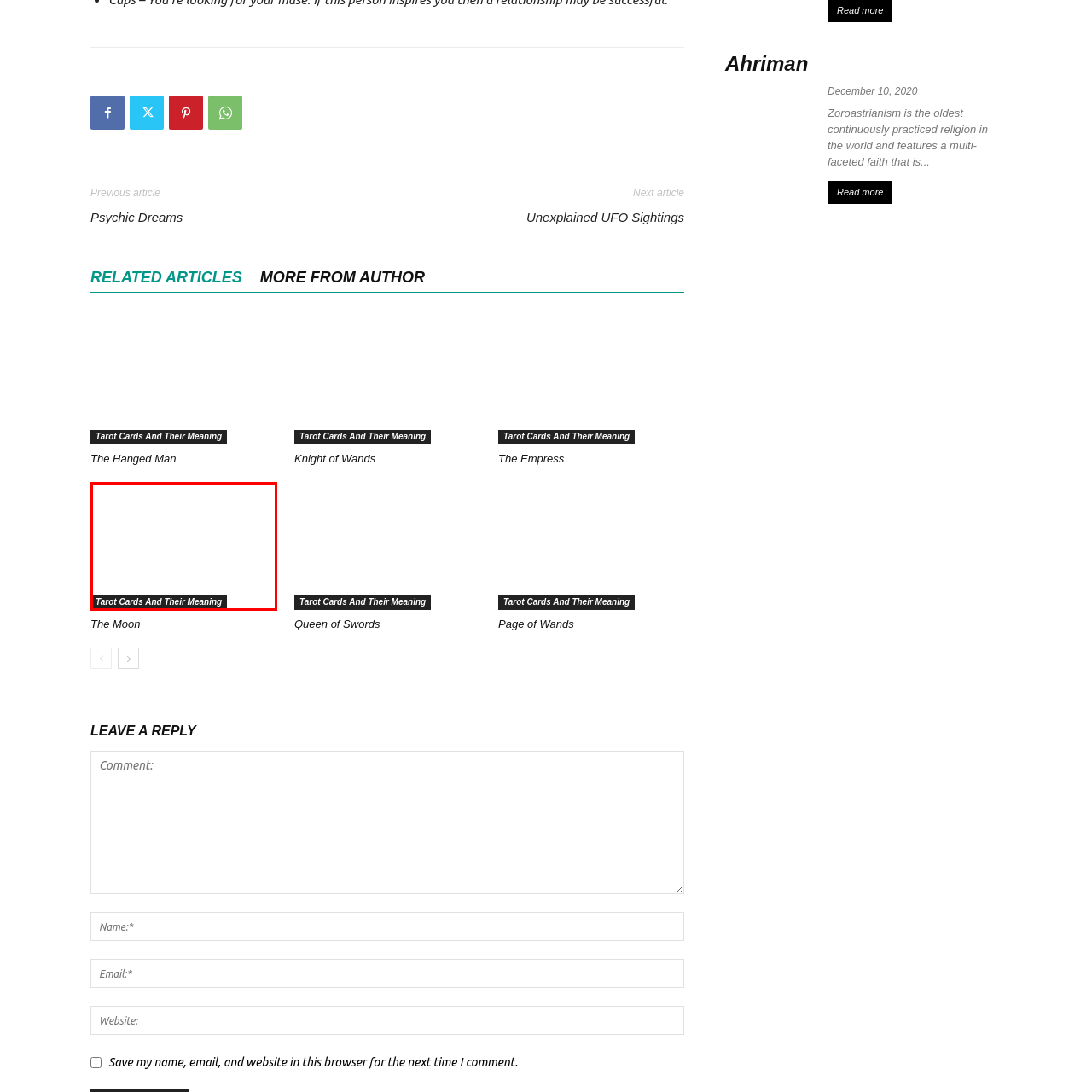Provide a detailed narrative of the image inside the red-bordered section.

The image features a heading titled "Tarot Cards And Their Meaning," presented in a bold font that emphasizes the significance of tarot in divination and self-reflection. This section serves as an introduction to a broader discussion about tarot cards, likely providing insights into their interpretations and how they can be utilized for guidance. The visual presentation aims to engage readers interested in exploring the mystical aspects of tarot, as well as understanding the meanings behind different cards and their applications in various contexts.